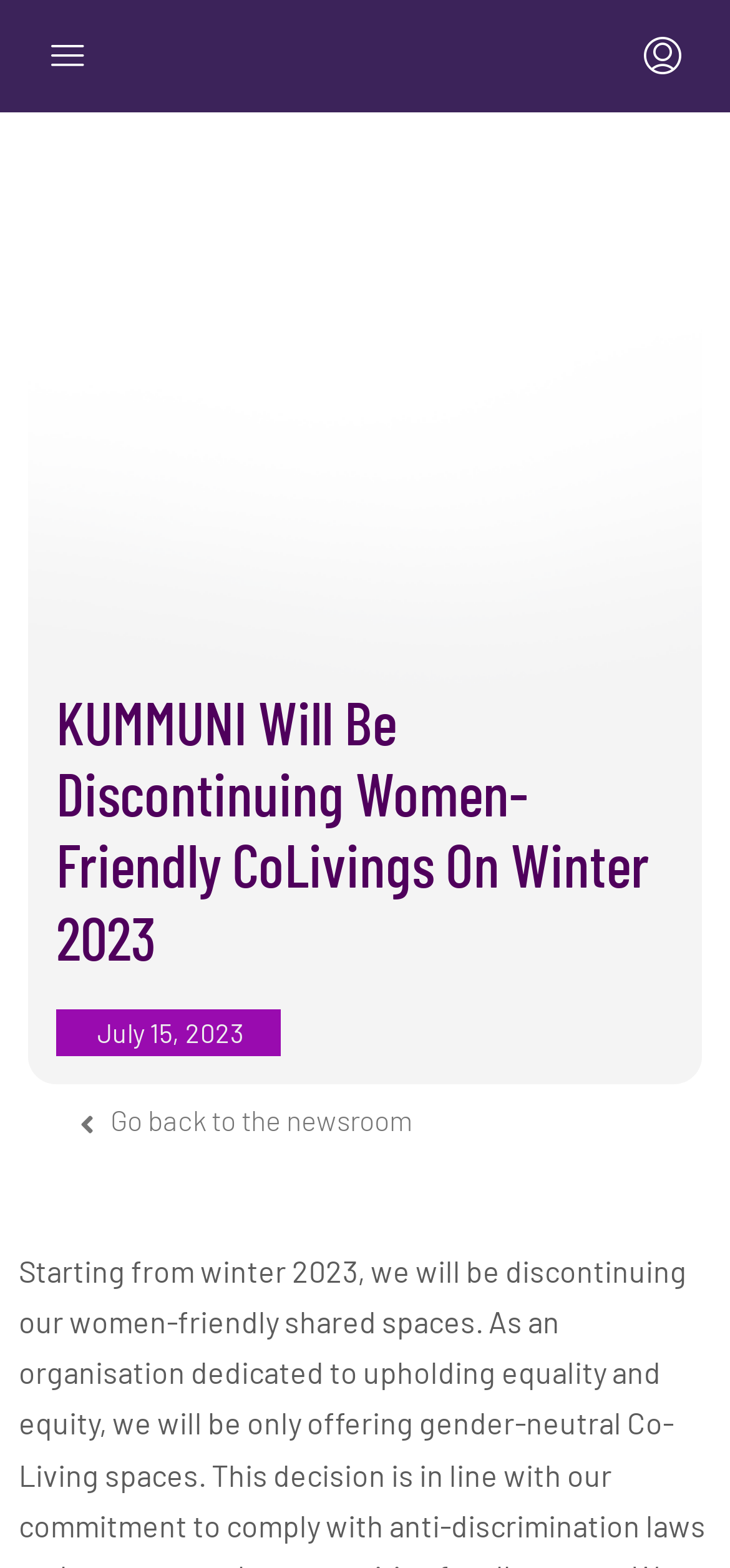Give an in-depth explanation of the webpage layout and content.

The webpage appears to be an article or news page from an organization called KUMMUNI. At the top, there is a header section that spans the entire width of the page, containing three elements: a button with an icon on the left, a mobile logo in the center, and another button with an icon on the right. 

Below the header, there is a prominent heading that takes up most of the page width, stating "KUMMUNI Will Be Discontinuing Women-Friendly CoLivings On Winter 2023". This heading is positioned roughly in the top half of the page.

Above the heading, there is an image related to "woman friendly coliving" that occupies a significant portion of the page width. The image is positioned slightly above the heading.

To the right of the image, there is a link with the date "July 15, 2023". This link is positioned roughly in the middle of the page.

At the bottom of the page, there is a link that says "Go back to the newsroom", which is positioned near the bottom left corner of the page.

Overall, the webpage appears to be announcing the discontinuation of women-friendly shared spaces by KUMMUNI, with a prominent heading and image, and providing a link to return to the newsroom.